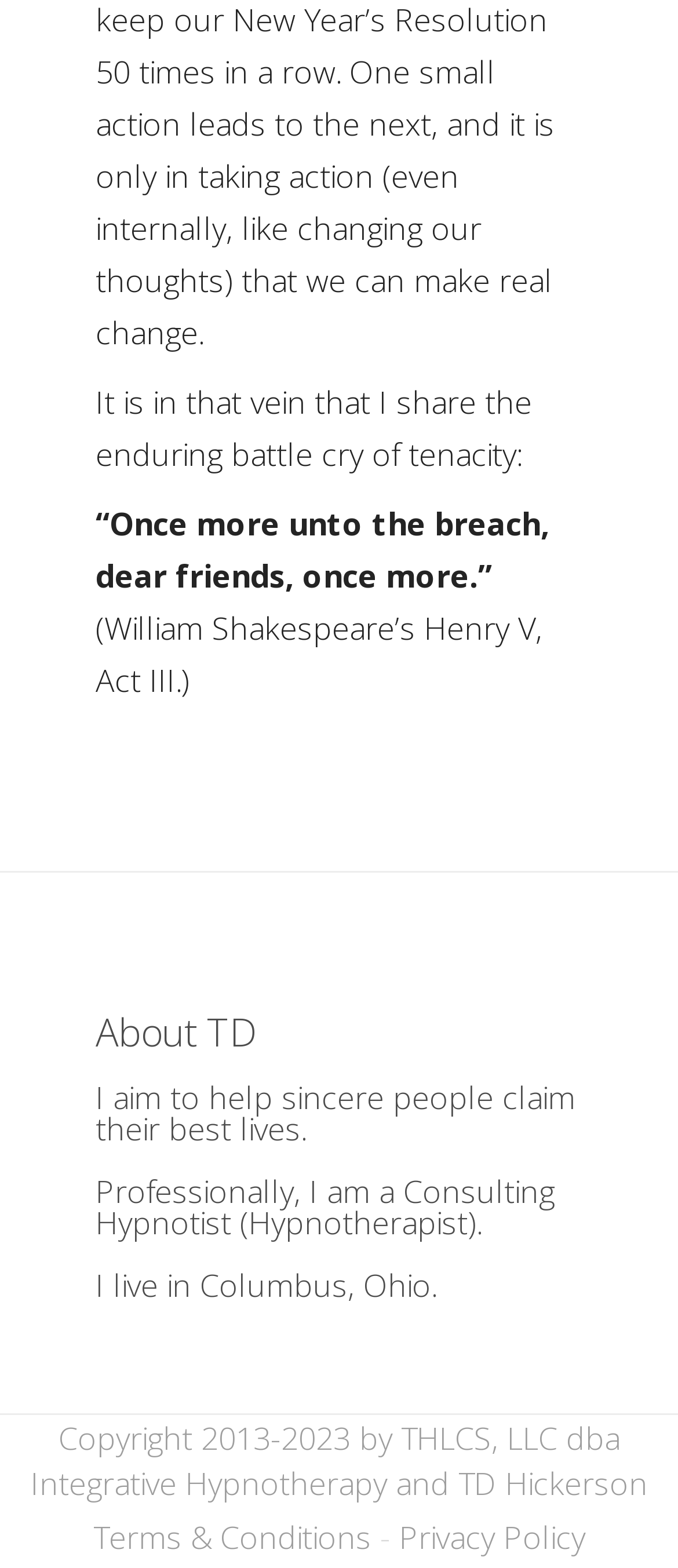What is the name of the company mentioned?
Using the screenshot, give a one-word or short phrase answer.

THLCS, LLC